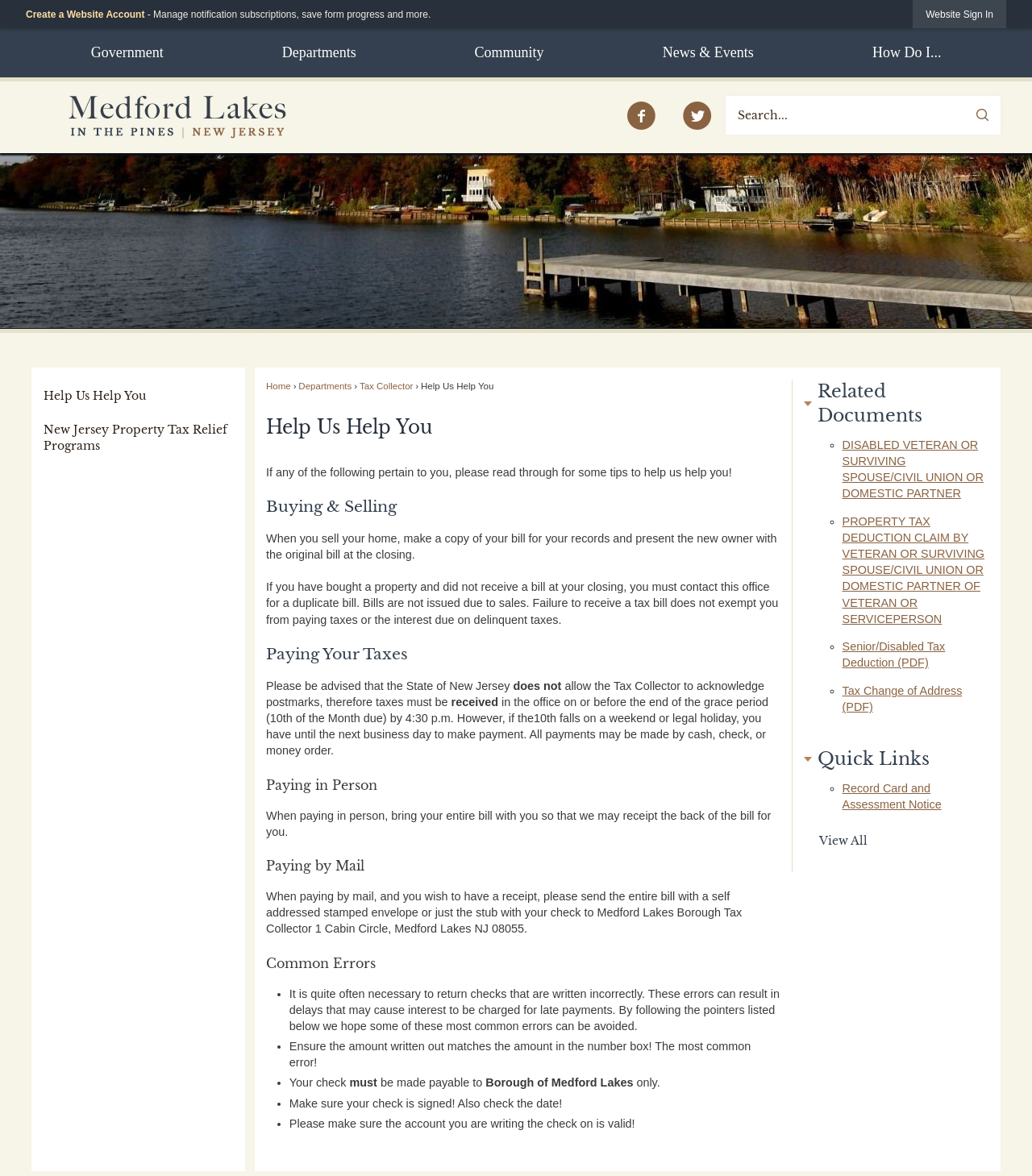Respond to the question below with a single word or phrase:
What is the recommended way to pay taxes in person?

Bring entire bill with you